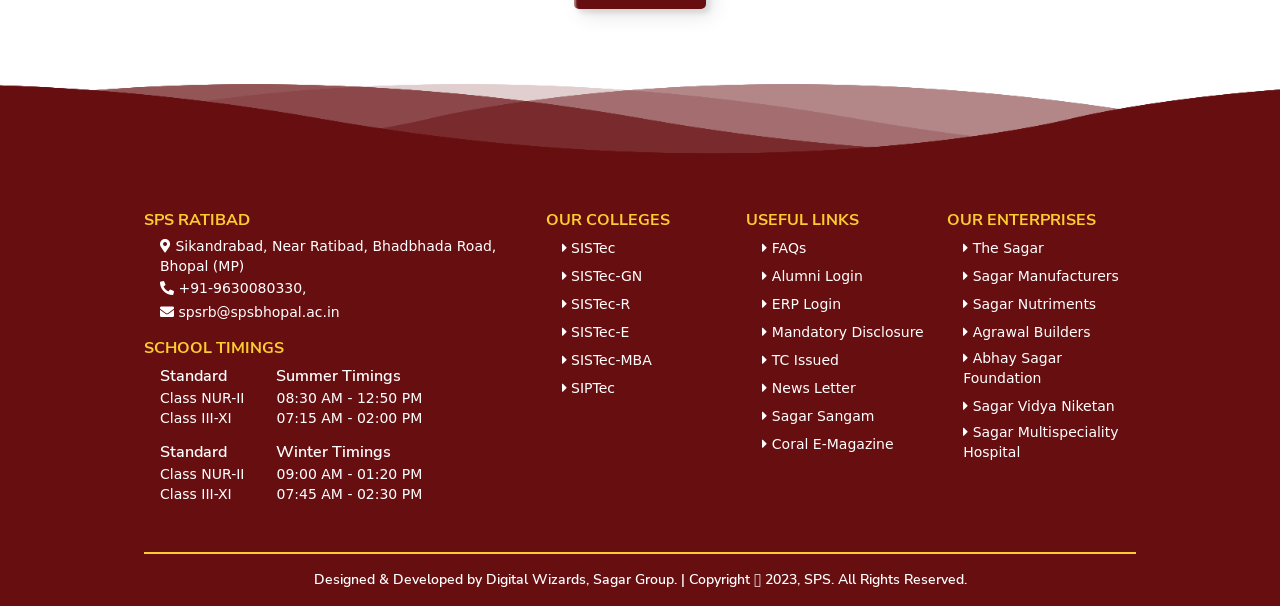Refer to the screenshot and give an in-depth answer to this question: Who developed the website?

The developer of the website can be found in the footer section, at the very bottom of the page. The text 'Designed & Developed by Digital Wizards, Sagar Group.' indicates the developer of the website.